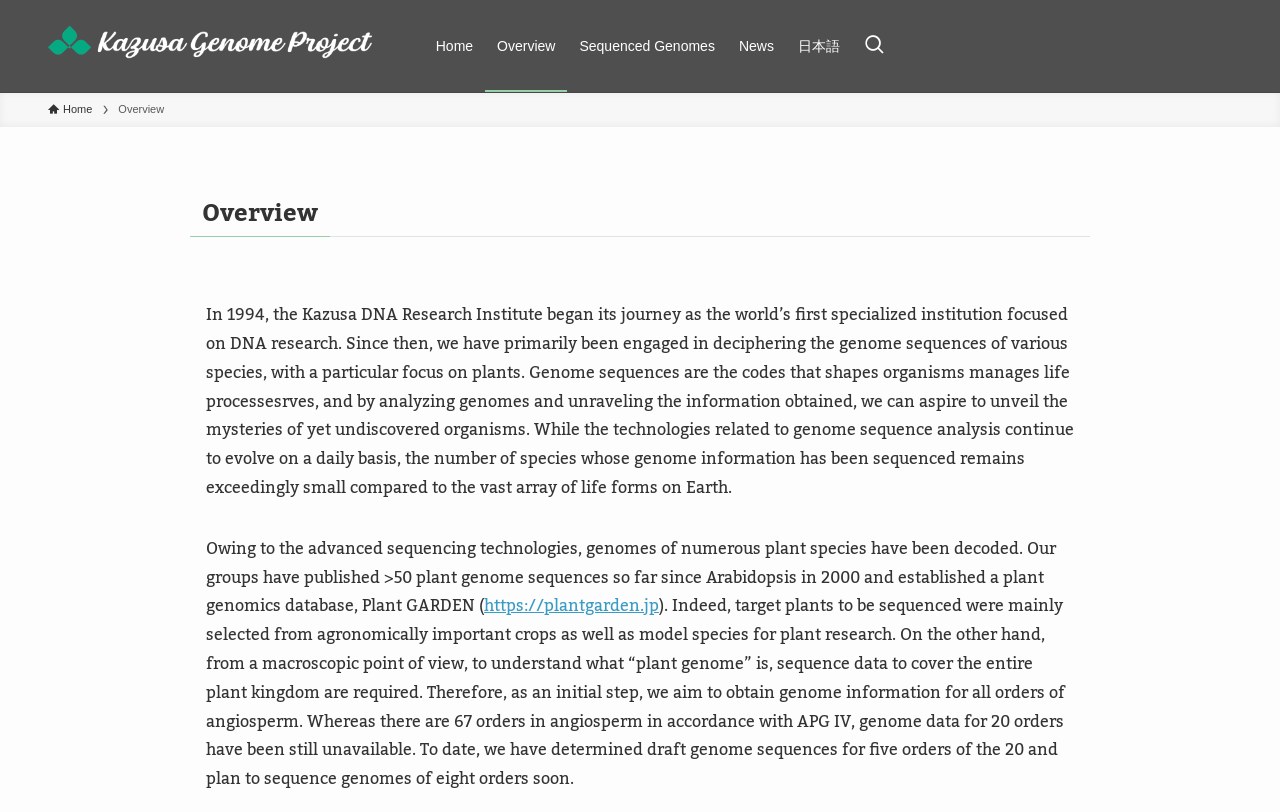Write a detailed summary of the webpage.

The webpage is about the Kazusa Genome Project, with a prominent link to the project's homepage at the top left corner. Below this link, there is a row of navigation links, including "Home", "Overview", "Sequenced Genomes", "News", and "日本語", which are evenly spaced and aligned horizontally. To the right of these links, there is a search button labeled "検索ボタン".

On the left side of the page, there is a secondary navigation link to "Home" with an icon. Below this, the main content of the page begins with a heading that reads "Overview". The overview section consists of three paragraphs of text that describe the Kazusa DNA Research Institute's history, its focus on DNA research, and its goals in deciphering genome sequences of various species, particularly plants.

In the first paragraph, the text explains the institute's journey since 1994 and its primary engagement in genome sequence analysis. The second paragraph discusses the decoding of numerous plant species' genomes and the establishment of a plant genomics database, Plant GARDEN, with a link to the database's website. The third paragraph elaborates on the selection of target plants for sequencing and the goal of obtaining genome information for all orders of angiosperm.

Throughout the page, there are no images other than the icon accompanying the secondary navigation link to "Home". The layout is clean, with ample whitespace between elements, making it easy to read and navigate.